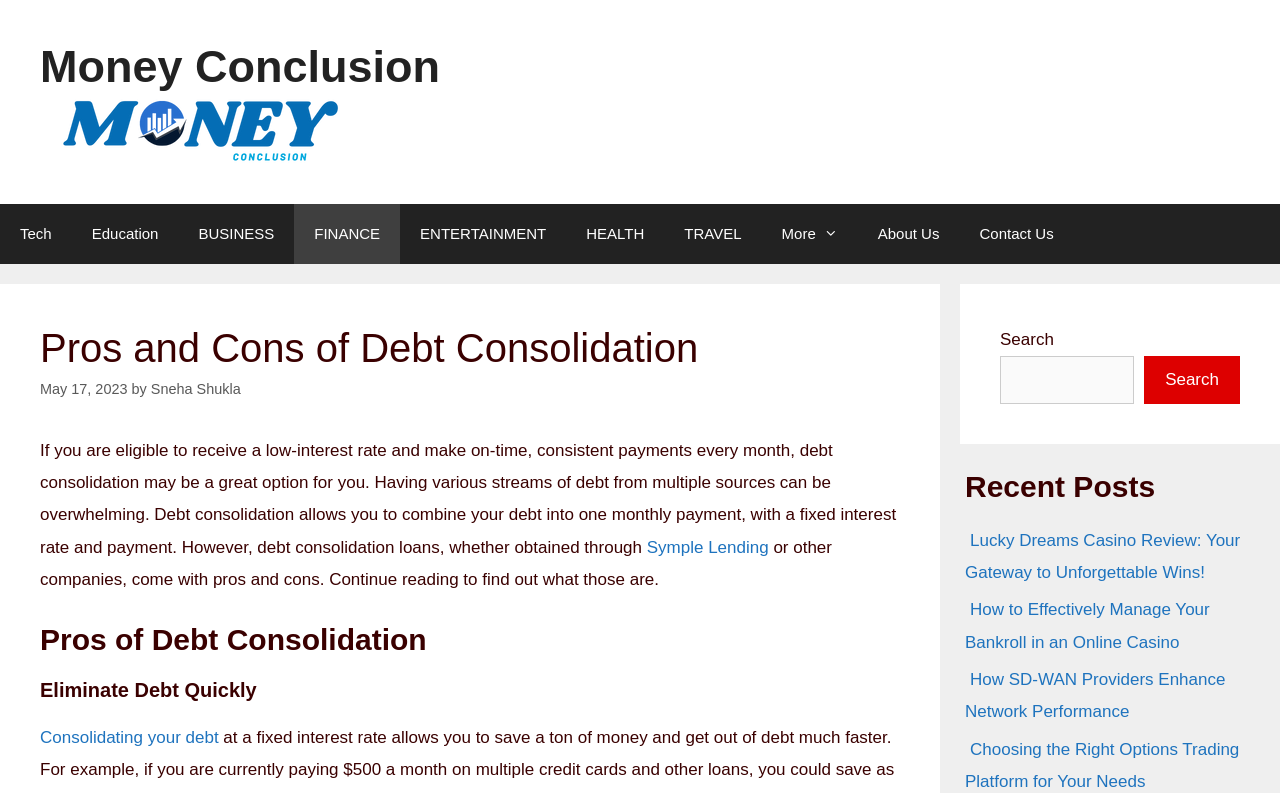Based on the element description "parent_node: Search name="s"", predict the bounding box coordinates of the UI element.

[0.781, 0.449, 0.886, 0.509]